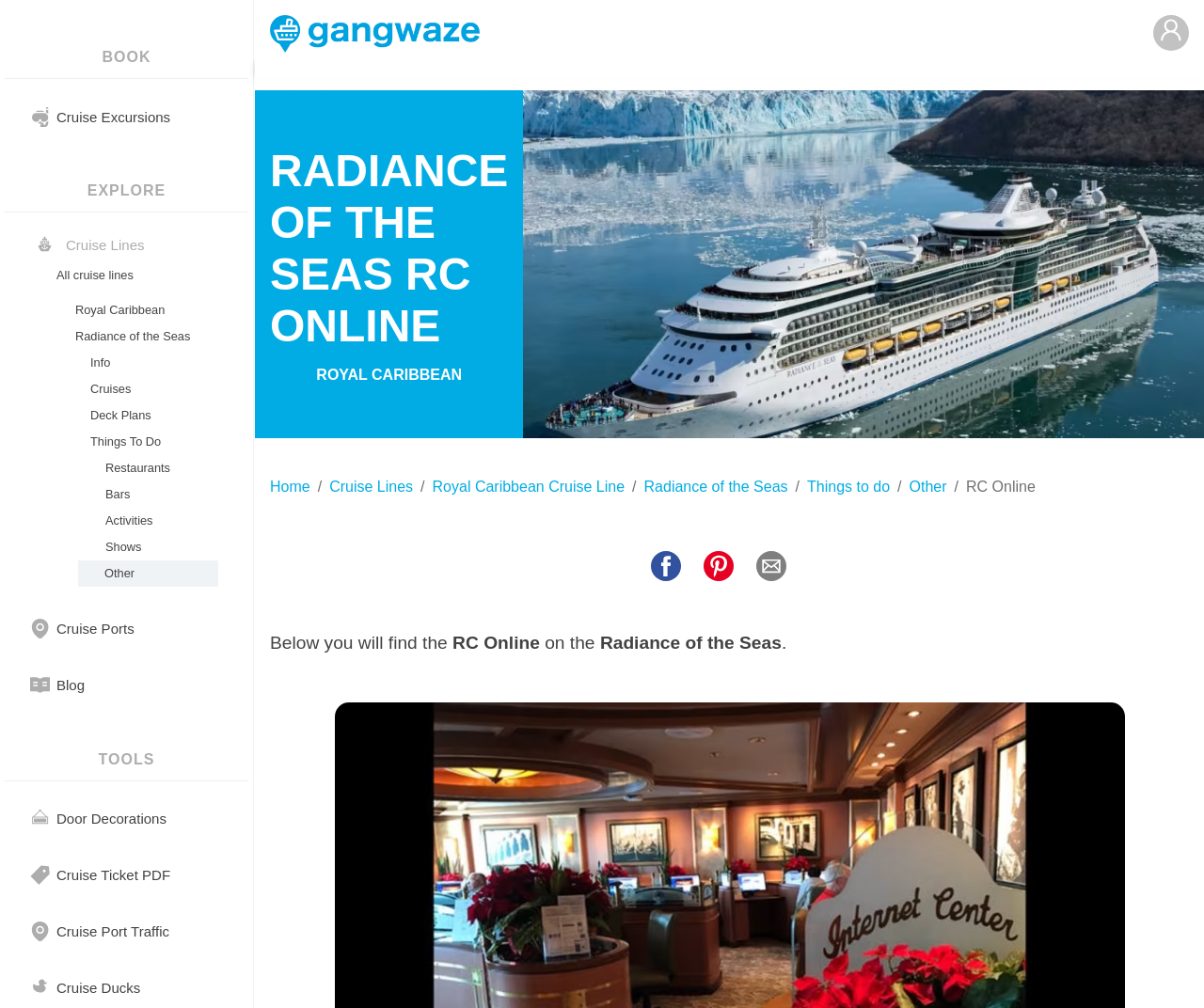Please give the bounding box coordinates of the area that should be clicked to fulfill the following instruction: "Click on Cruise Excursions". The coordinates should be in the format of four float numbers from 0 to 1, i.e., [left, top, right, bottom].

[0.047, 0.108, 0.142, 0.124]